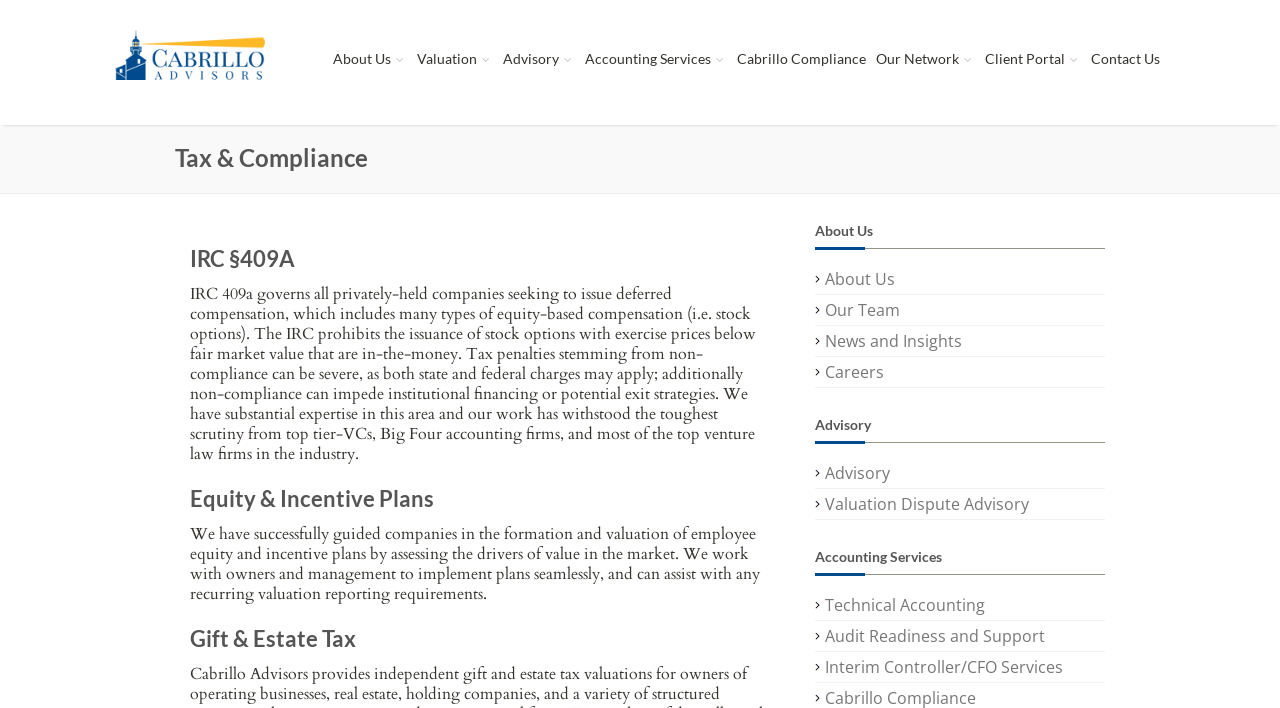Please find the bounding box coordinates of the section that needs to be clicked to achieve this instruction: "Visit Client Portal".

[0.766, 0.021, 0.848, 0.143]